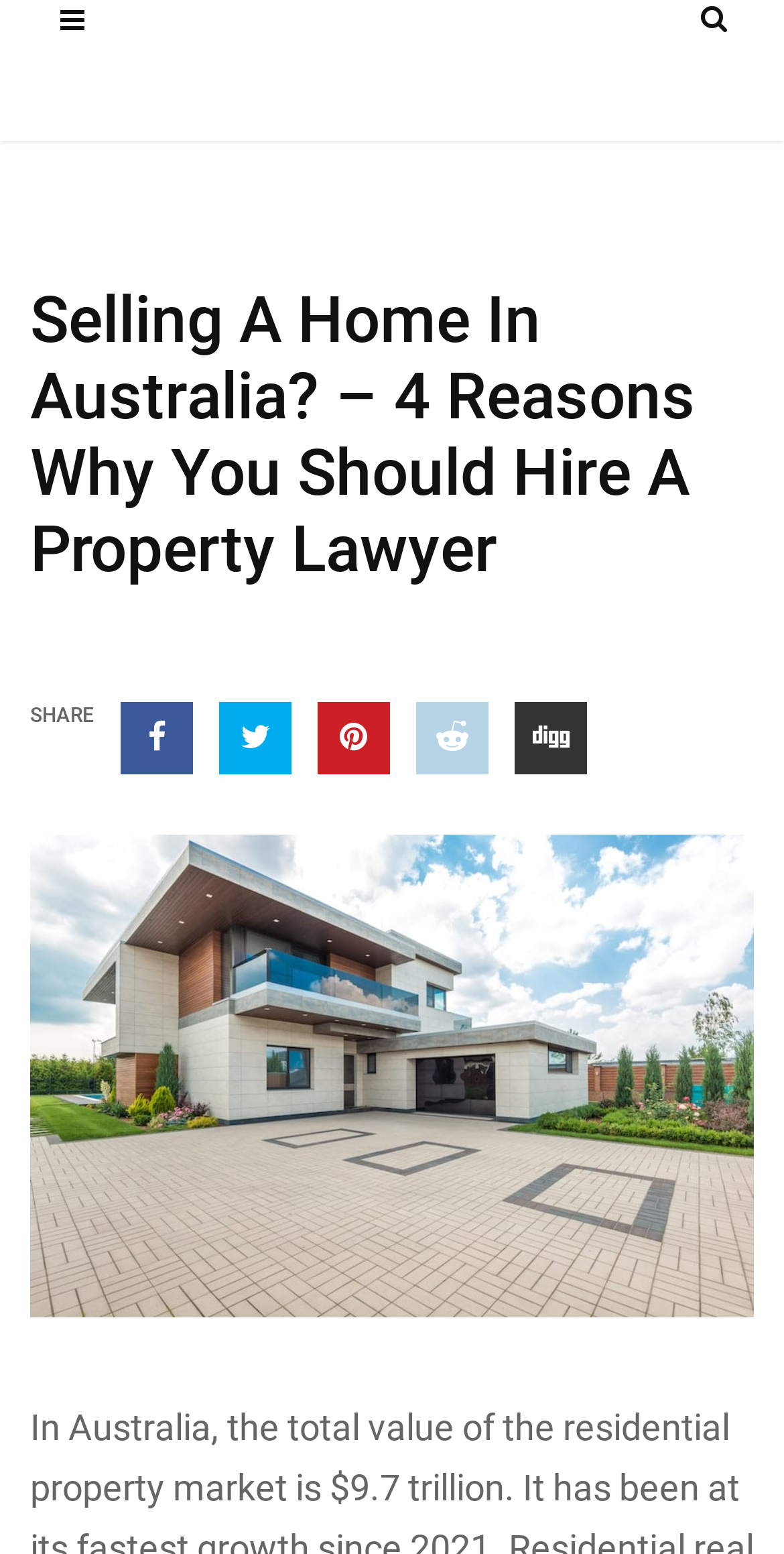Please provide a one-word or phrase answer to the question: 
Is the article related to real estate?

Yes